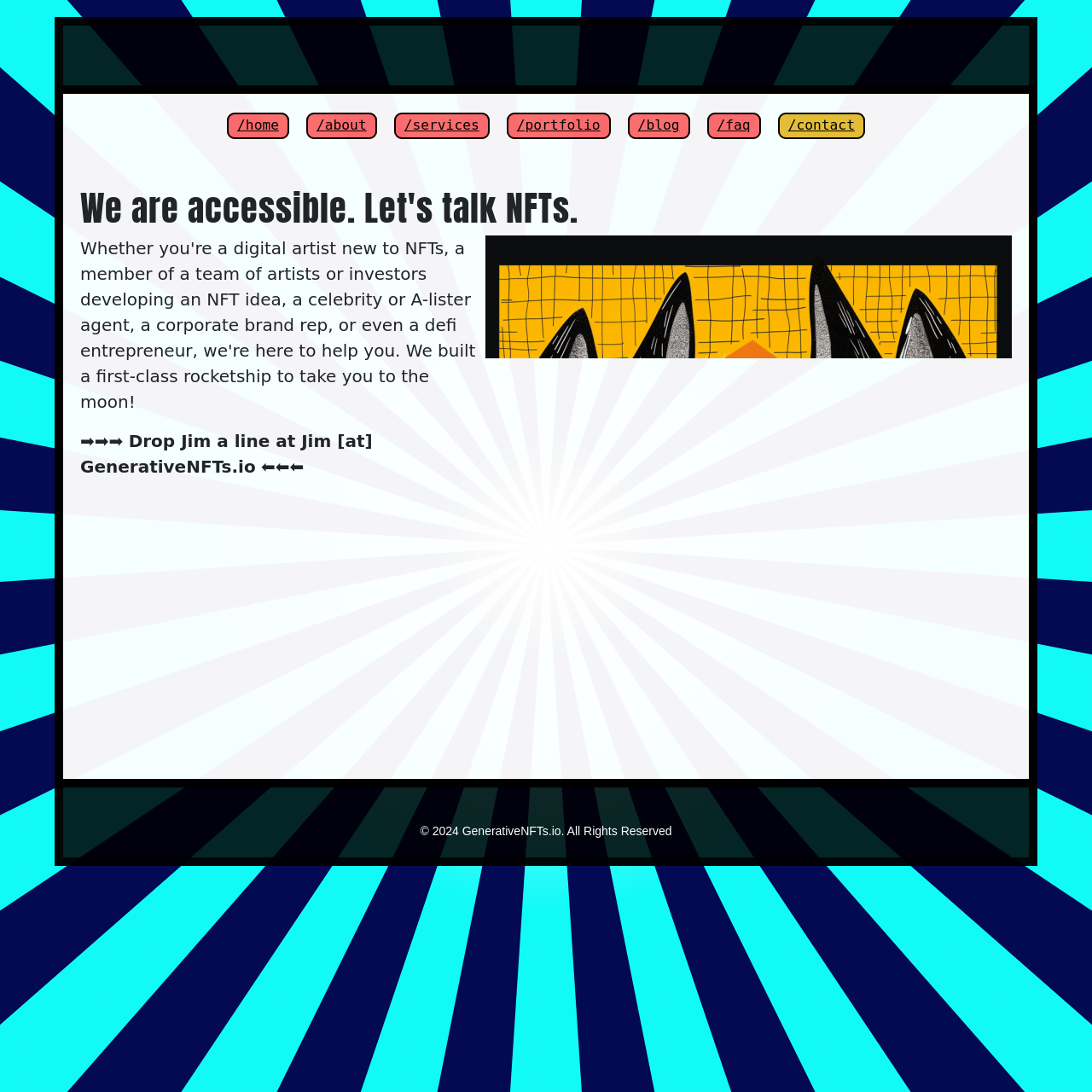Convey a detailed summary of the webpage, mentioning all key elements.

The webpage is about GenerativeNFTs.io, a platform that guides teams through the entire NFT drop process. At the top, there is a navigation menu with 7 links: 'home', 'about', 'services', 'portfolio', 'blog', 'faq', and 'contact', aligned horizontally and evenly spaced.

Below the navigation menu, there is a prominent heading that reads "We are accessible. Let's talk NFTs." This heading is centered and takes up most of the width of the page.

To the right of the heading, there is a large image, which is described as a "cool pic". This image takes up a significant portion of the page, spanning from the top to the bottom.

On the left side of the page, there are three lines of text. The first line contains three arrow symbols pointing to the right. The second line is a call-to-action, inviting users to "Drop Jim a line at Jim [at] GenerativeNFTs.io". The third line contains three arrow symbols pointing to the left.

At the very bottom of the page, there is a copyright notice that reads "© 2024 GenerativeNFTs.io. All Rights Reserved". This notice is centered and takes up a small portion of the page width.